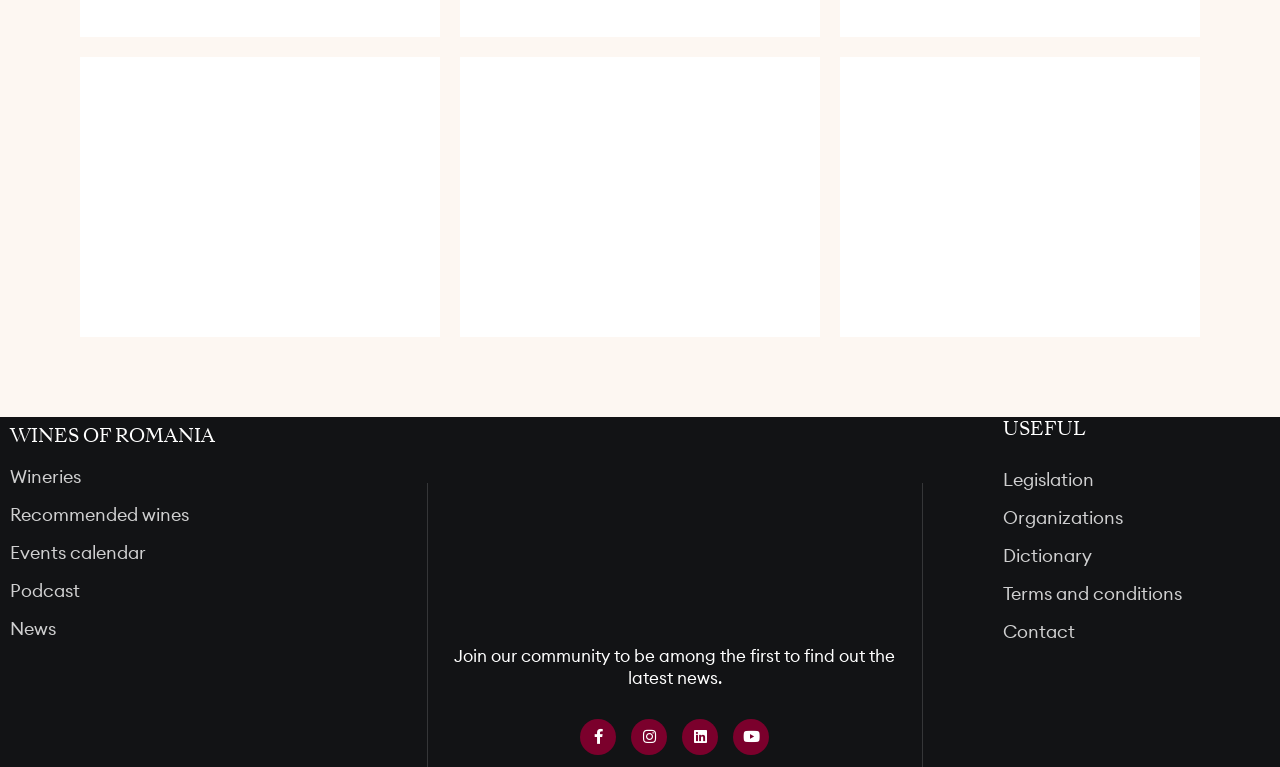Please identify the bounding box coordinates of the element I need to click to follow this instruction: "Click on 'Wineries'".

[0.008, 0.606, 0.326, 0.636]